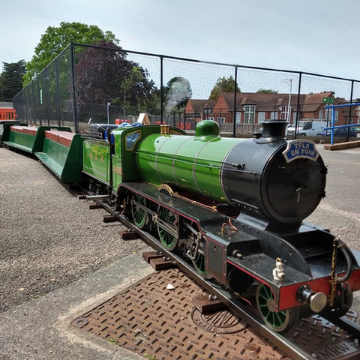What color is the locomotive painted in?
Look at the image and respond with a single word or a short phrase.

Vibrant green